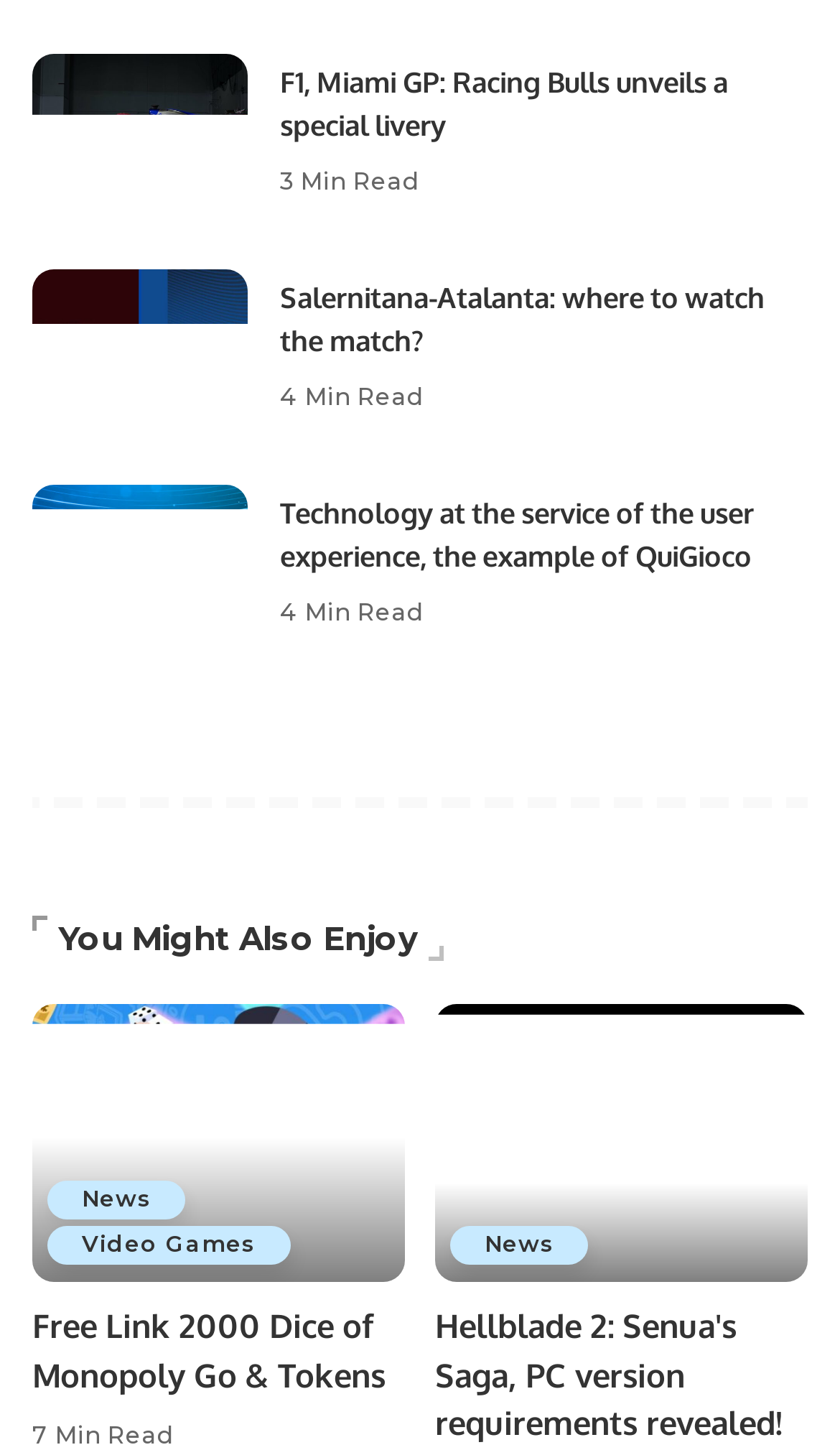Please determine the bounding box coordinates of the element to click on in order to accomplish the following task: "Check out the 'Hellblade 2: Senua's Saga, PC version requirements revealed!' article". Ensure the coordinates are four float numbers ranging from 0 to 1, i.e., [left, top, right, bottom].

[0.518, 0.901, 0.931, 0.996]